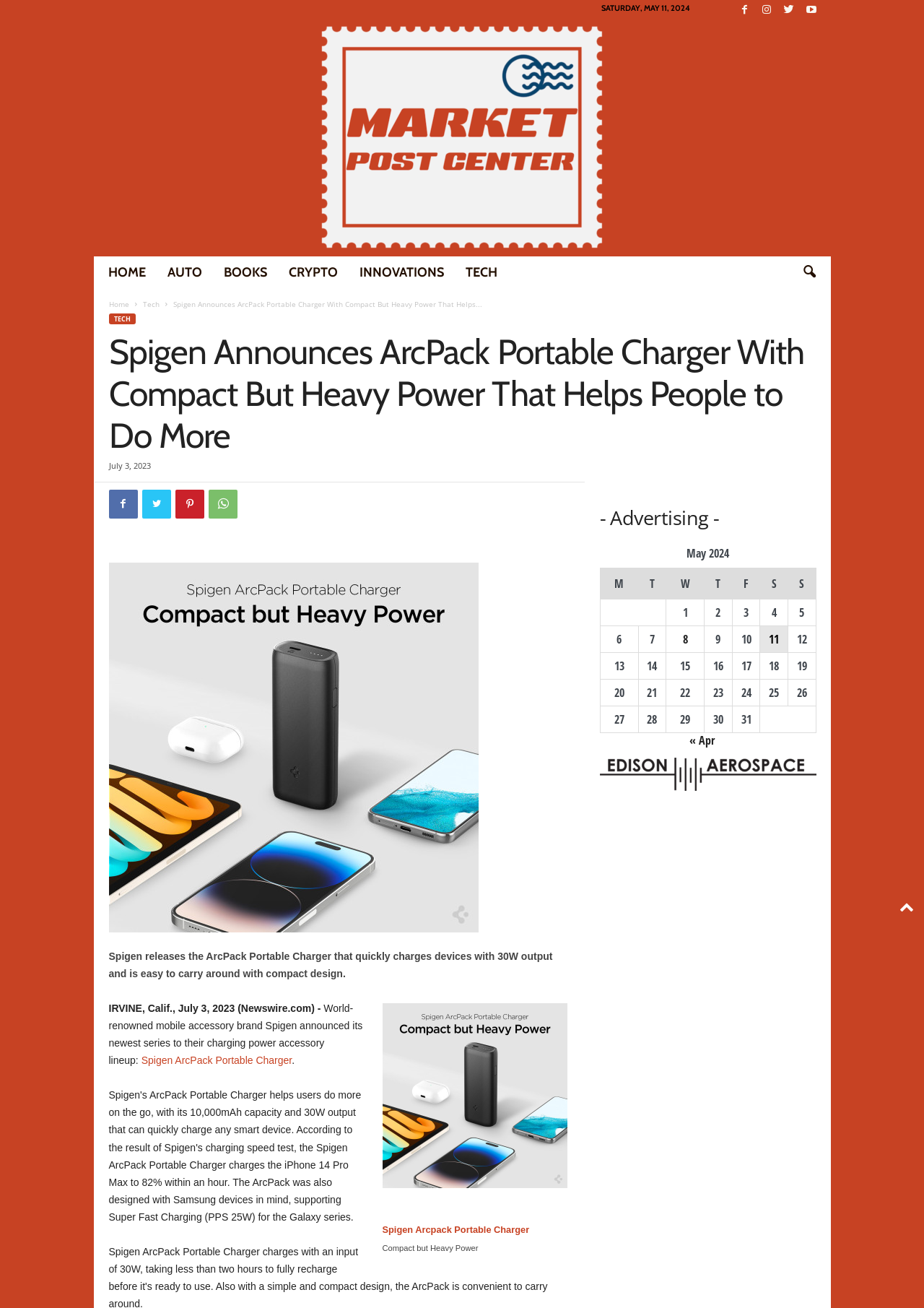Please specify the bounding box coordinates for the clickable region that will help you carry out the instruction: "Click on the 'HOME' link".

[0.105, 0.196, 0.169, 0.22]